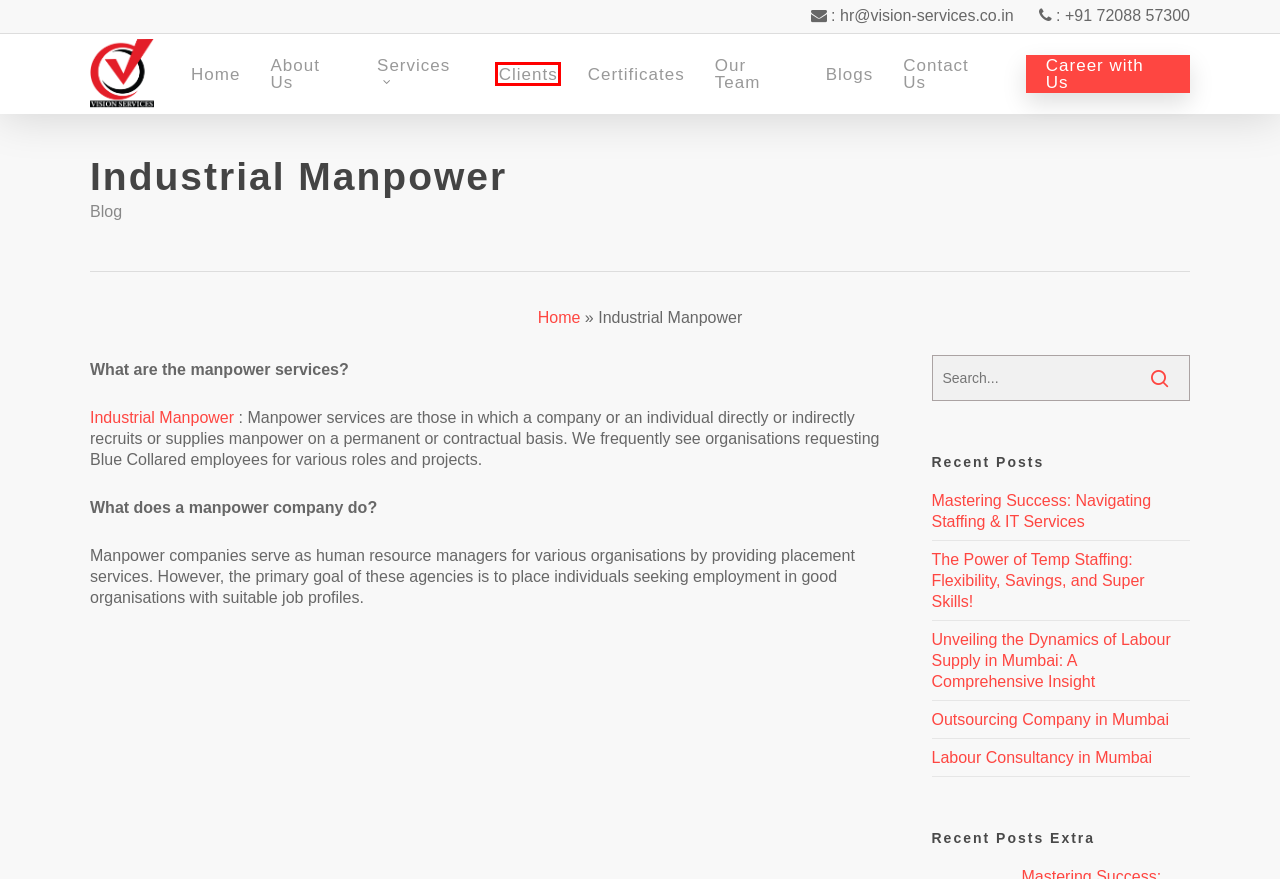Examine the screenshot of a webpage with a red bounding box around a UI element. Select the most accurate webpage description that corresponds to the new page after clicking the highlighted element. Here are the choices:
A. Outsourcing Company in Mumbai
B. Unveiling the Dynamics of Labour Supply in Mumbai:
C. Clients - VISION INTEGRATED SERVICES VENTURES PRIVATE LIMITED
D. Blog - VISION INTEGRATED SERVICES VENTURES PRIVATE LIMITED
E. Mastering Success: Navigating Staffing & IT Services
F. Apply Now - VISION INTEGRATED SERVICES VENTURES PRIVATE LIMITED
G. Team - VISION INTEGRATED SERVICES VENTURES PRIVATE LIMITED
H. Contact Us - VISION INTEGRATED SERVICES VENTURES PRIVATE LIMITED

C